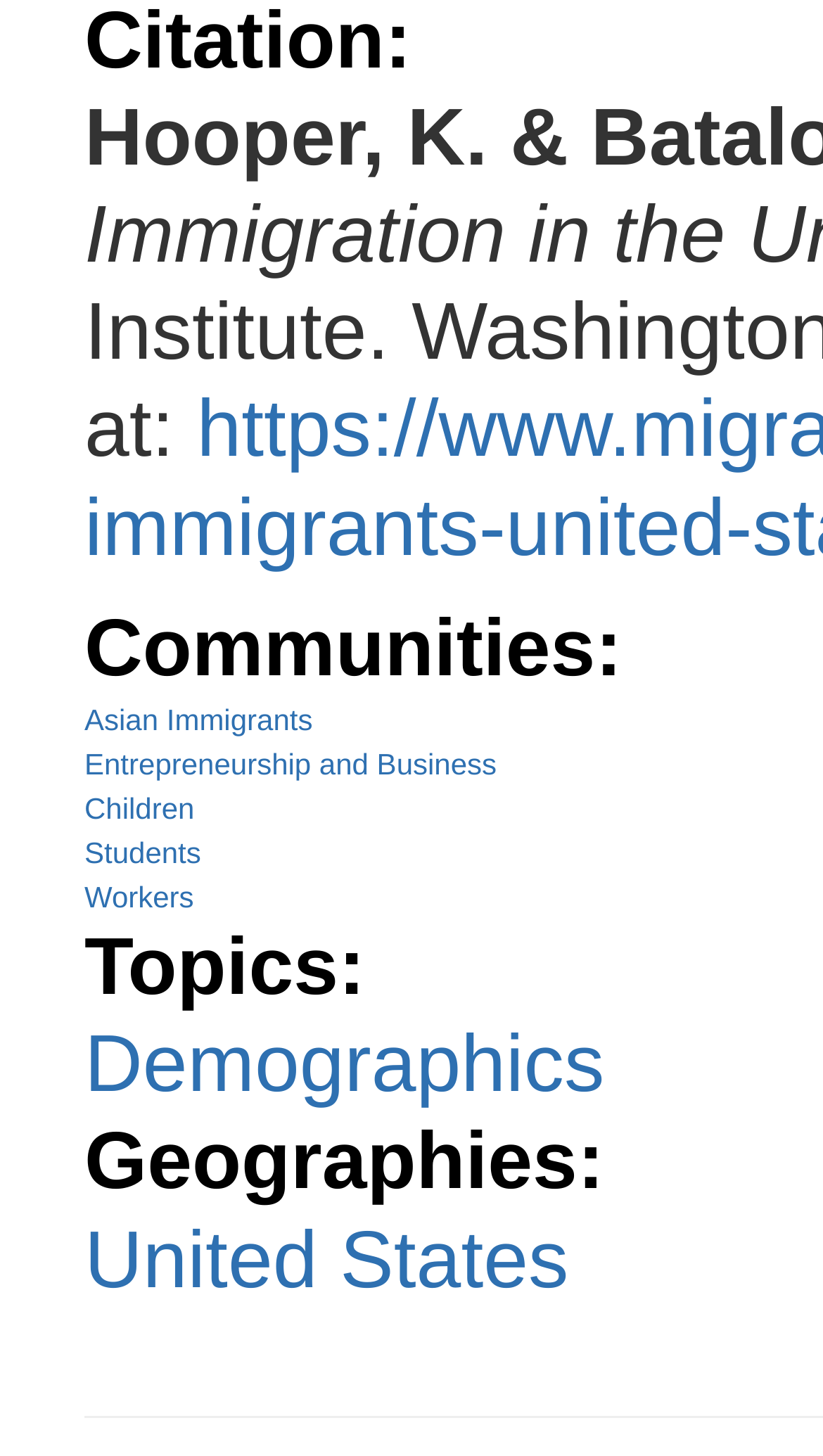Using the format (top-left x, top-left y, bottom-right x, bottom-right y), provide the bounding box coordinates for the described UI element. All values should be floating point numbers between 0 and 1: Entrepreneurship and Business

[0.103, 0.513, 0.603, 0.536]